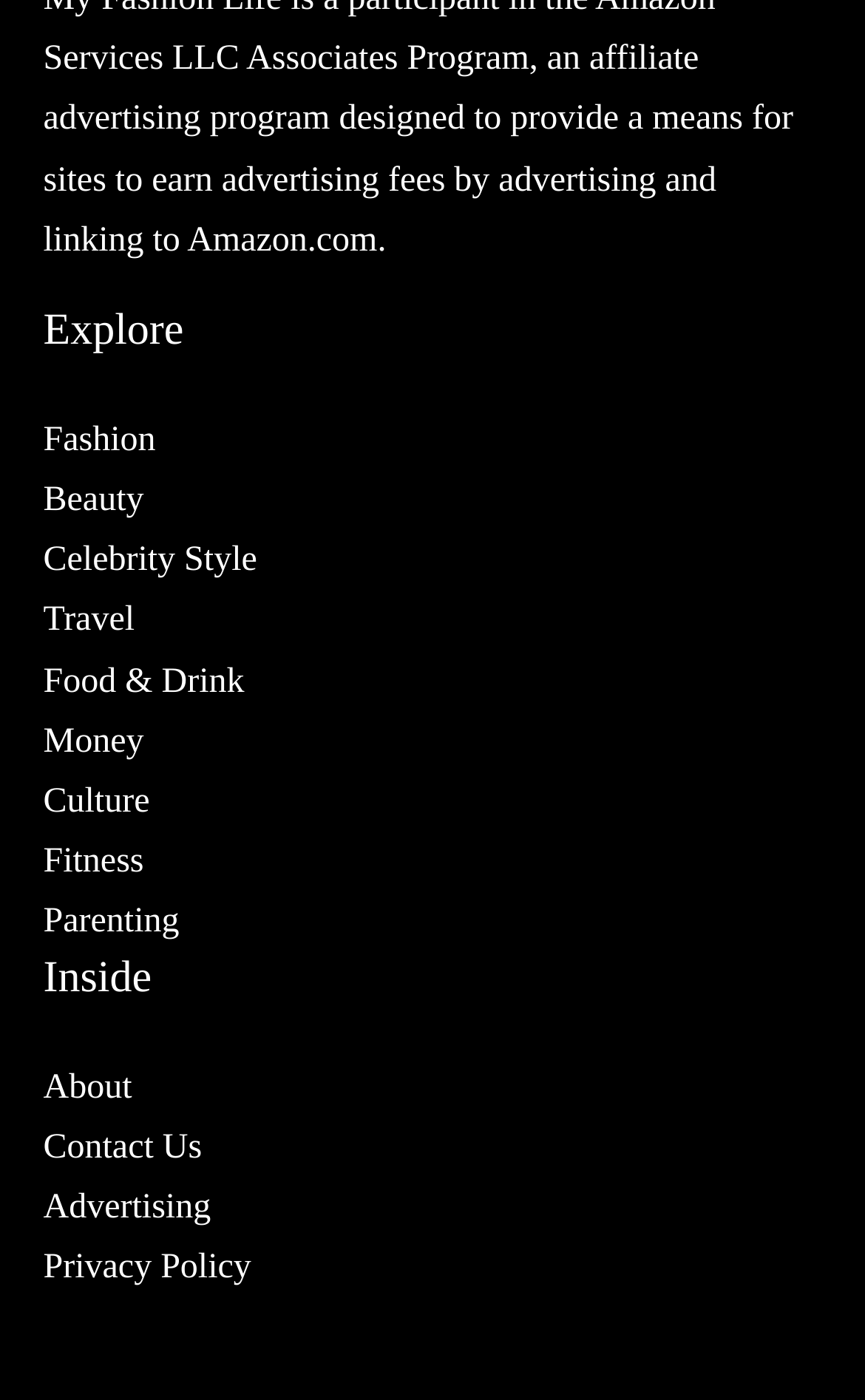Find the bounding box coordinates of the element I should click to carry out the following instruction: "Contact the website".

[0.05, 0.806, 0.233, 0.833]